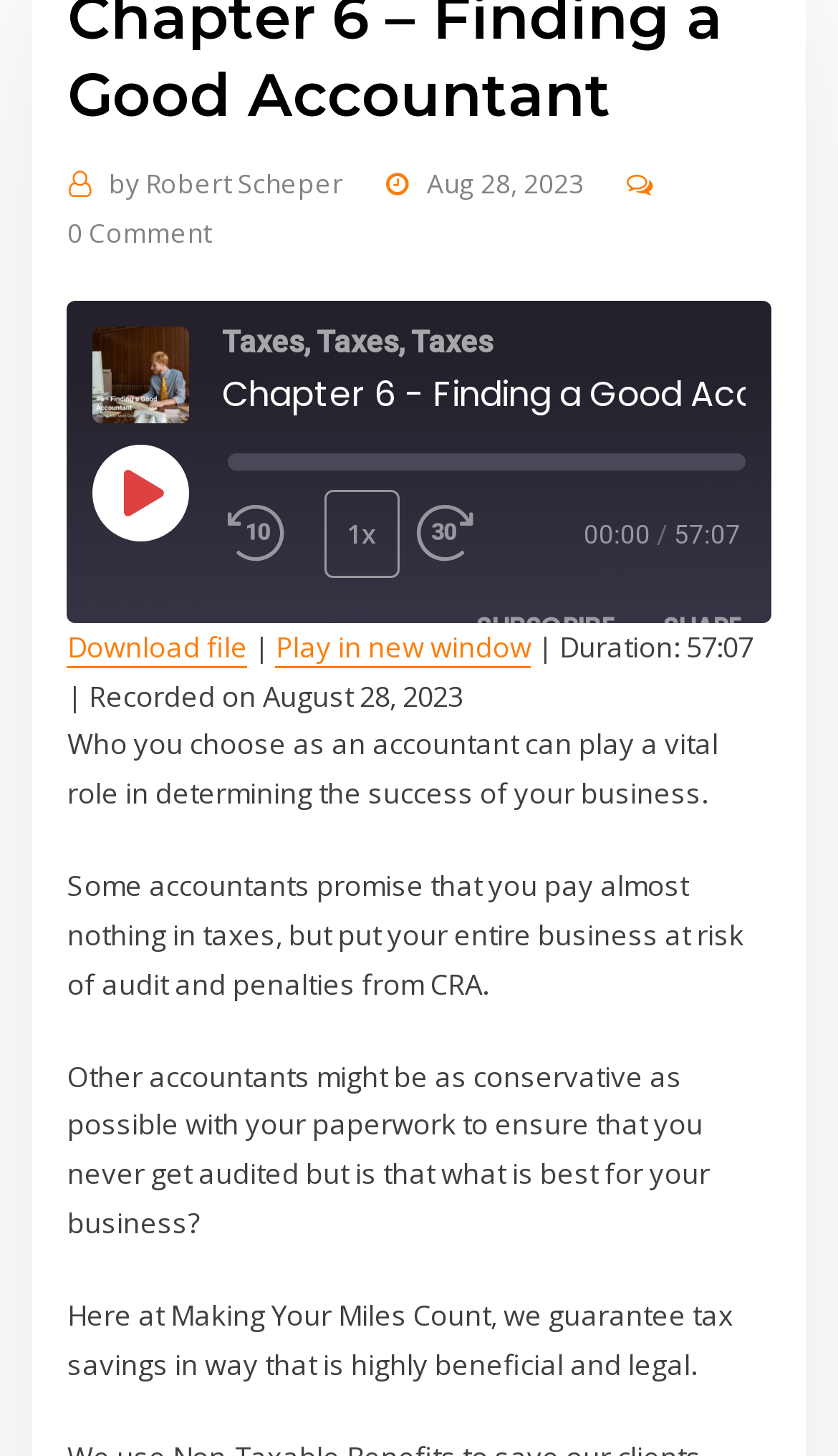Predict the bounding box of the UI element based on this description: "title="Share on Twitter"".

[0.401, 0.468, 0.478, 0.512]